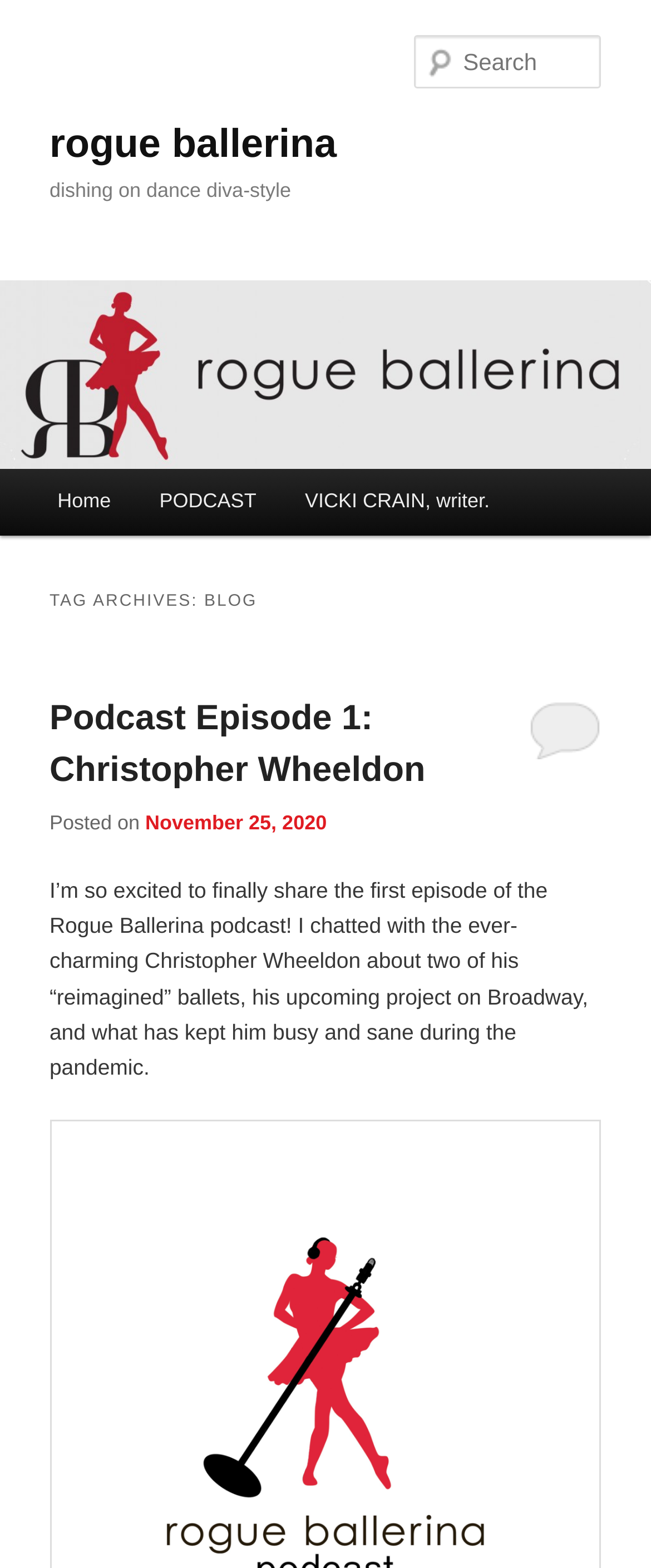Please identify the bounding box coordinates of the element on the webpage that should be clicked to follow this instruction: "search for something". The bounding box coordinates should be given as four float numbers between 0 and 1, formatted as [left, top, right, bottom].

[0.637, 0.022, 0.924, 0.057]